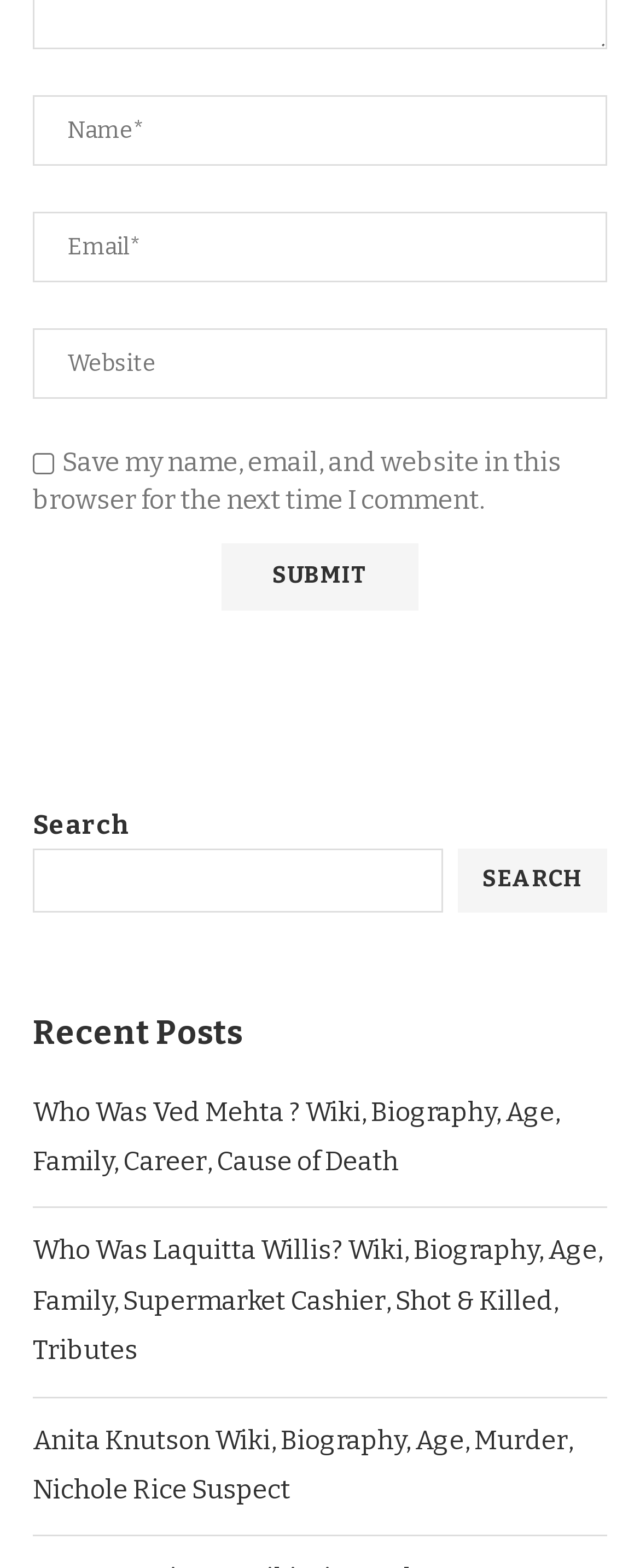Determine the bounding box coordinates of the region I should click to achieve the following instruction: "Enter your name". Ensure the bounding box coordinates are four float numbers between 0 and 1, i.e., [left, top, right, bottom].

[0.051, 0.061, 0.949, 0.106]